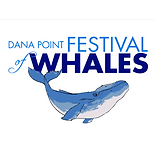Generate a detailed caption that describes the image.

The image features the logo for the "Dana Point Festival of Whales." It showcases a playful depiction of a whale gracefully swimming alongside the vibrant text that reads "DANA POINT FESTIVAL of WHALES." The logo embodies the spirit of the festival, which celebrates the annual migration of gray whales along the California coastline. This event typically includes various activities such as whale watching, educational exhibits, and community events, drawing together both locals and visitors who share a passion for marine life and conservation. The design and colors used in the logo convey a sense of excitement and connection to nature, inviting people to join in the festivities.